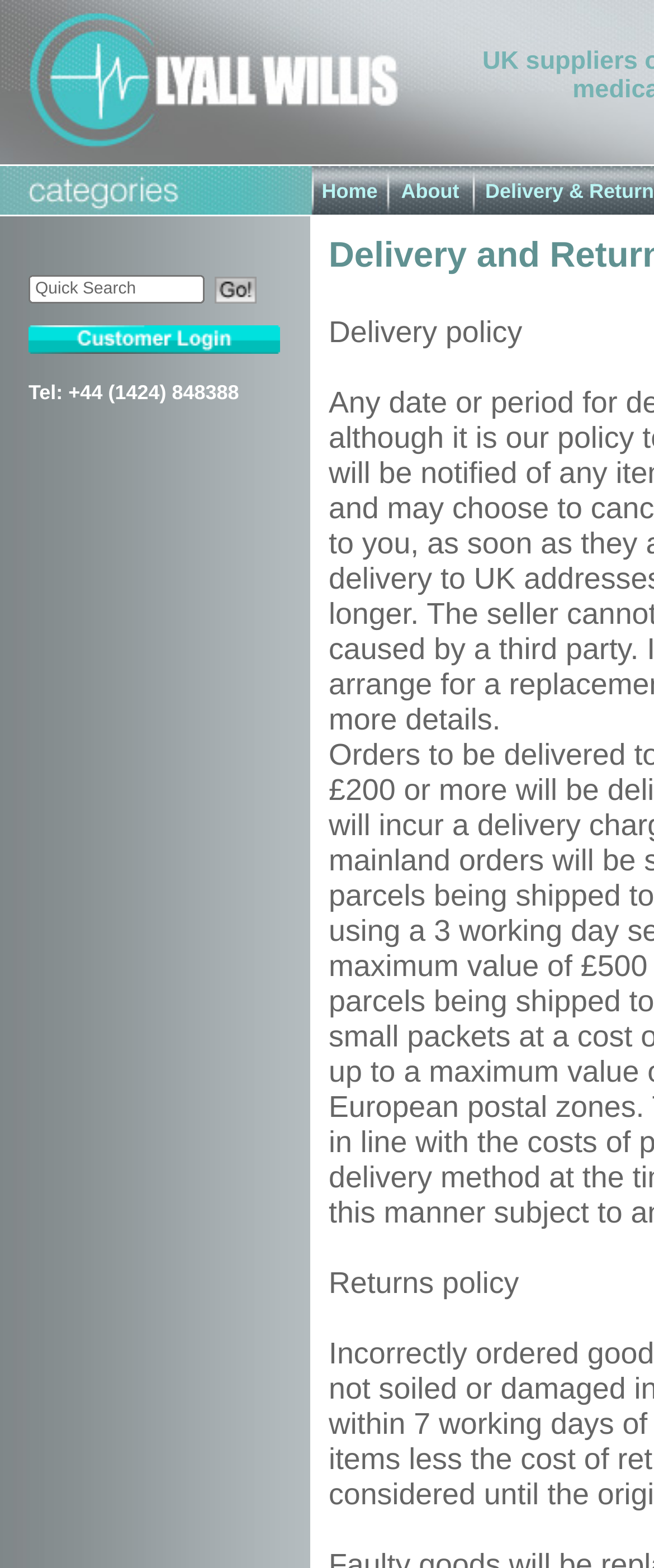Answer the question using only one word or a concise phrase: How many search boxes are there?

One